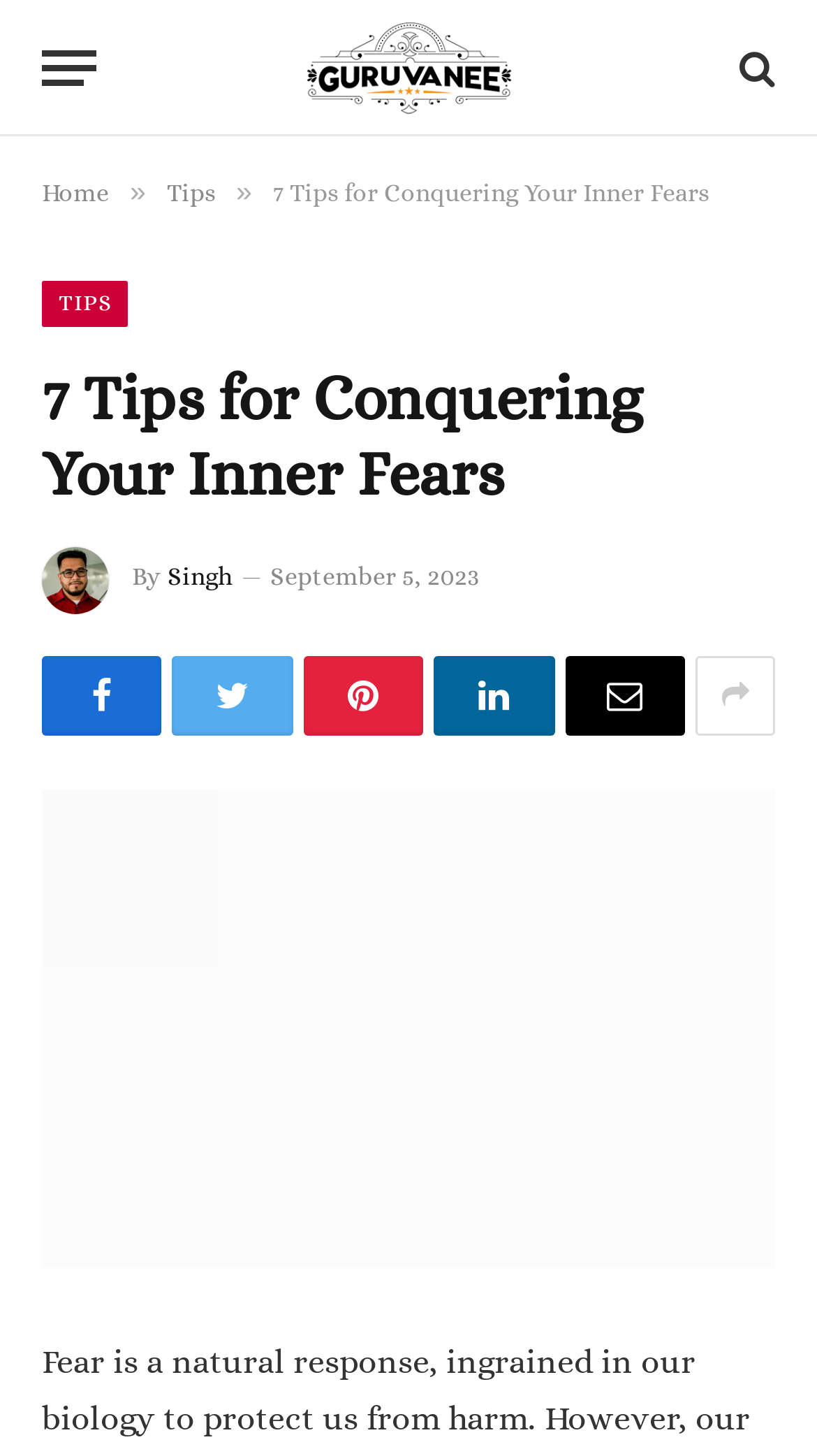Please extract and provide the main headline of the webpage.

7 Tips for Conquering Your Inner Fears